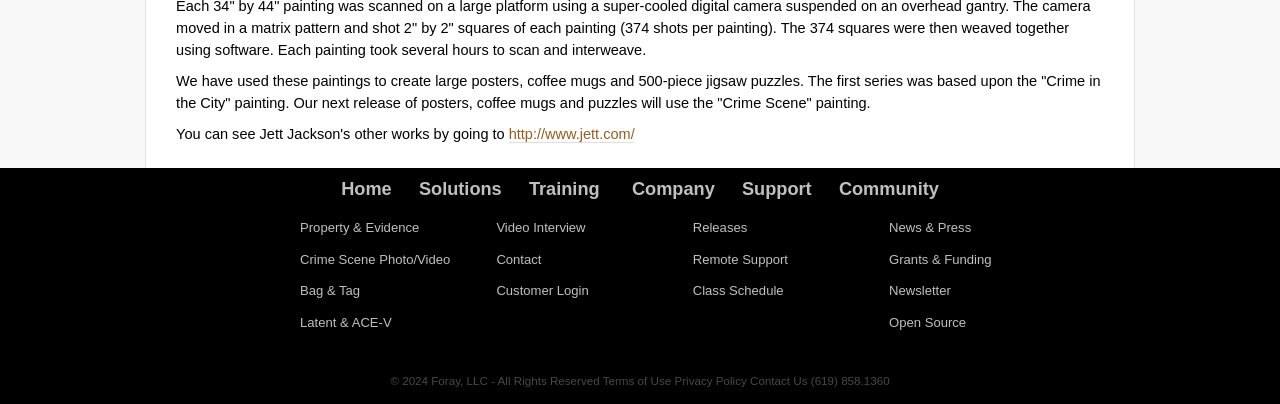Respond with a single word or phrase:
What is the company's phone number?

(619) 858.1360